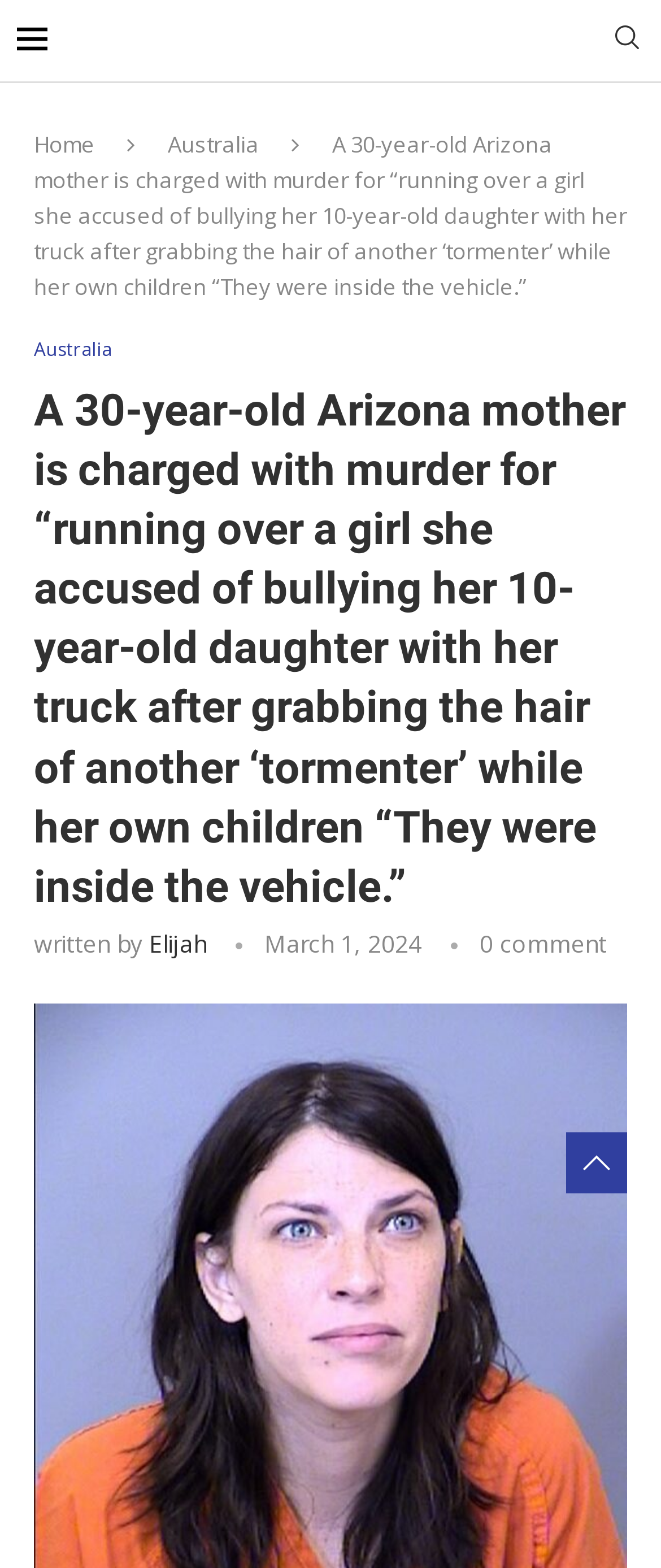What is the date of the article?
Provide a fully detailed and comprehensive answer to the question.

I found the date of the article by looking at the time element which contains the text 'March 1, 2024', indicating that the article was published on this date.